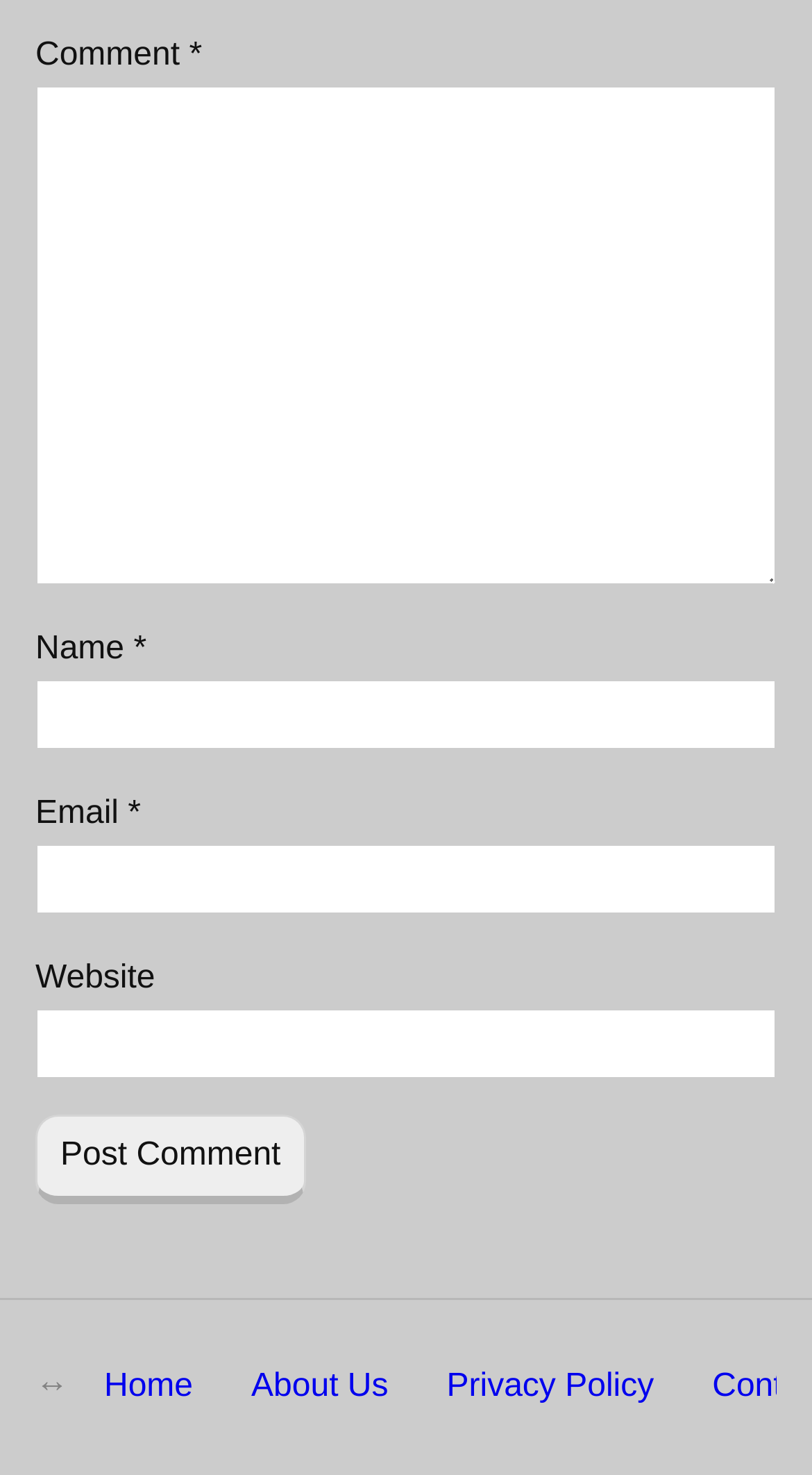Using the description: "parent_node: Comment * name="comment"", determine the UI element's bounding box coordinates. Ensure the coordinates are in the format of four float numbers between 0 and 1, i.e., [left, top, right, bottom].

[0.044, 0.058, 0.956, 0.397]